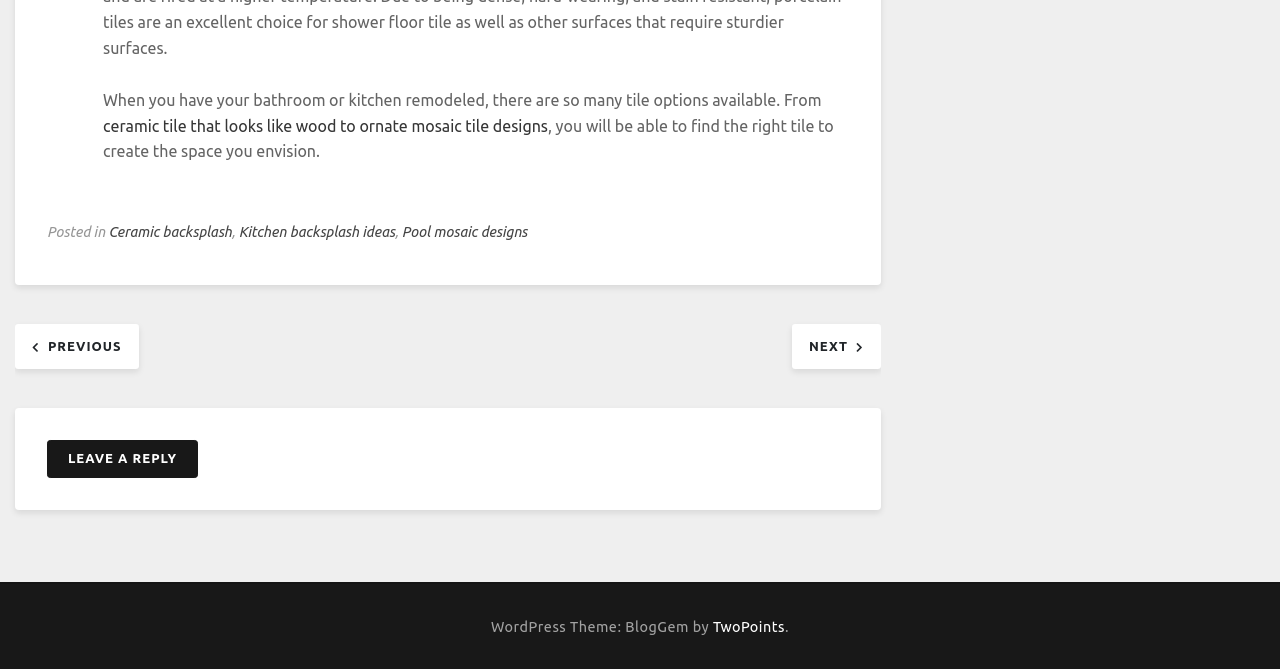Determine the bounding box coordinates of the UI element that matches the following description: "TwoPoints". The coordinates should be four float numbers between 0 and 1 in the format [left, top, right, bottom].

[0.557, 0.925, 0.613, 0.949]